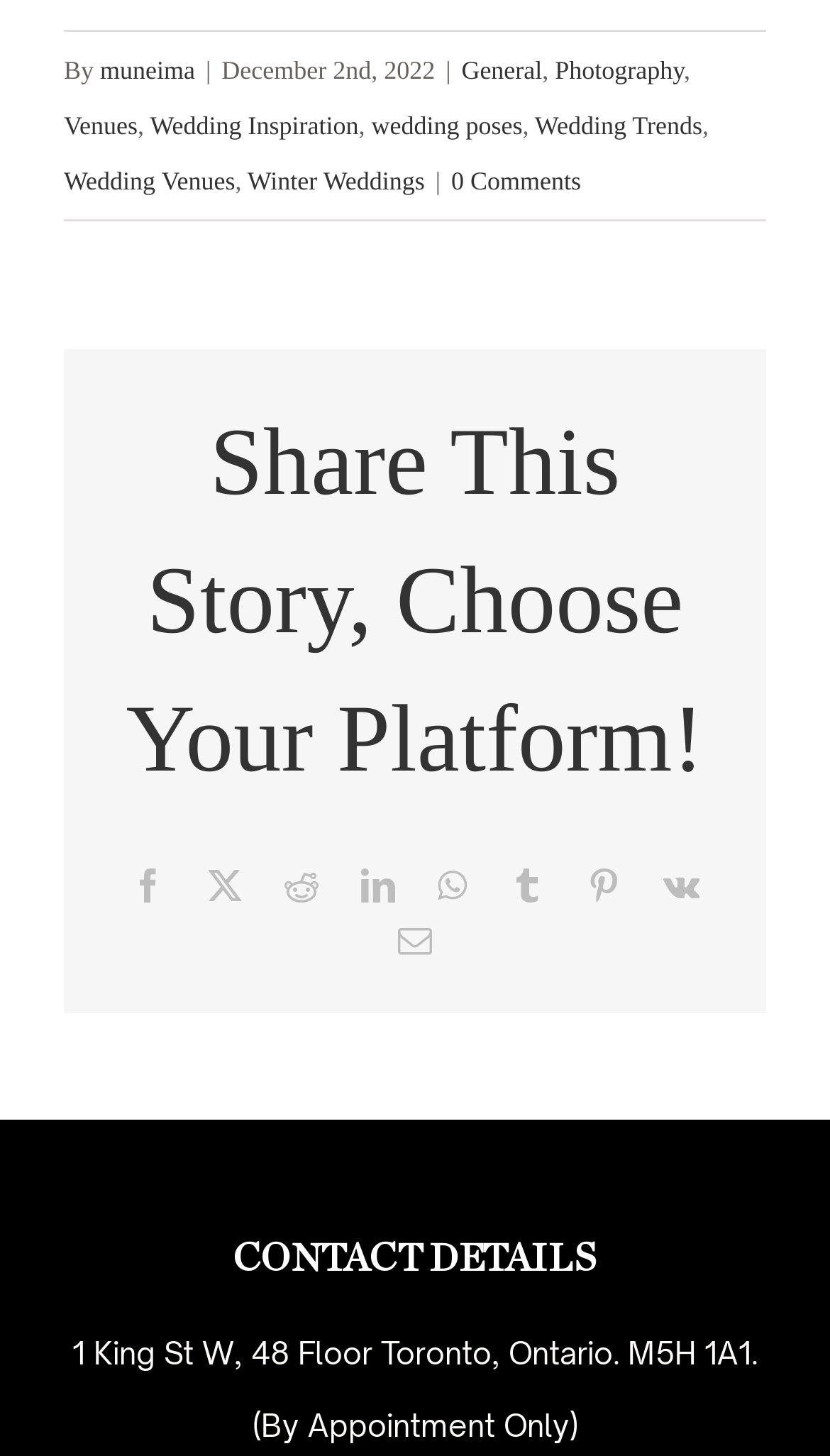Can you pinpoint the bounding box coordinates for the clickable element required for this instruction: "Learn about the HZB in brief"? The coordinates should be four float numbers between 0 and 1, i.e., [left, top, right, bottom].

None